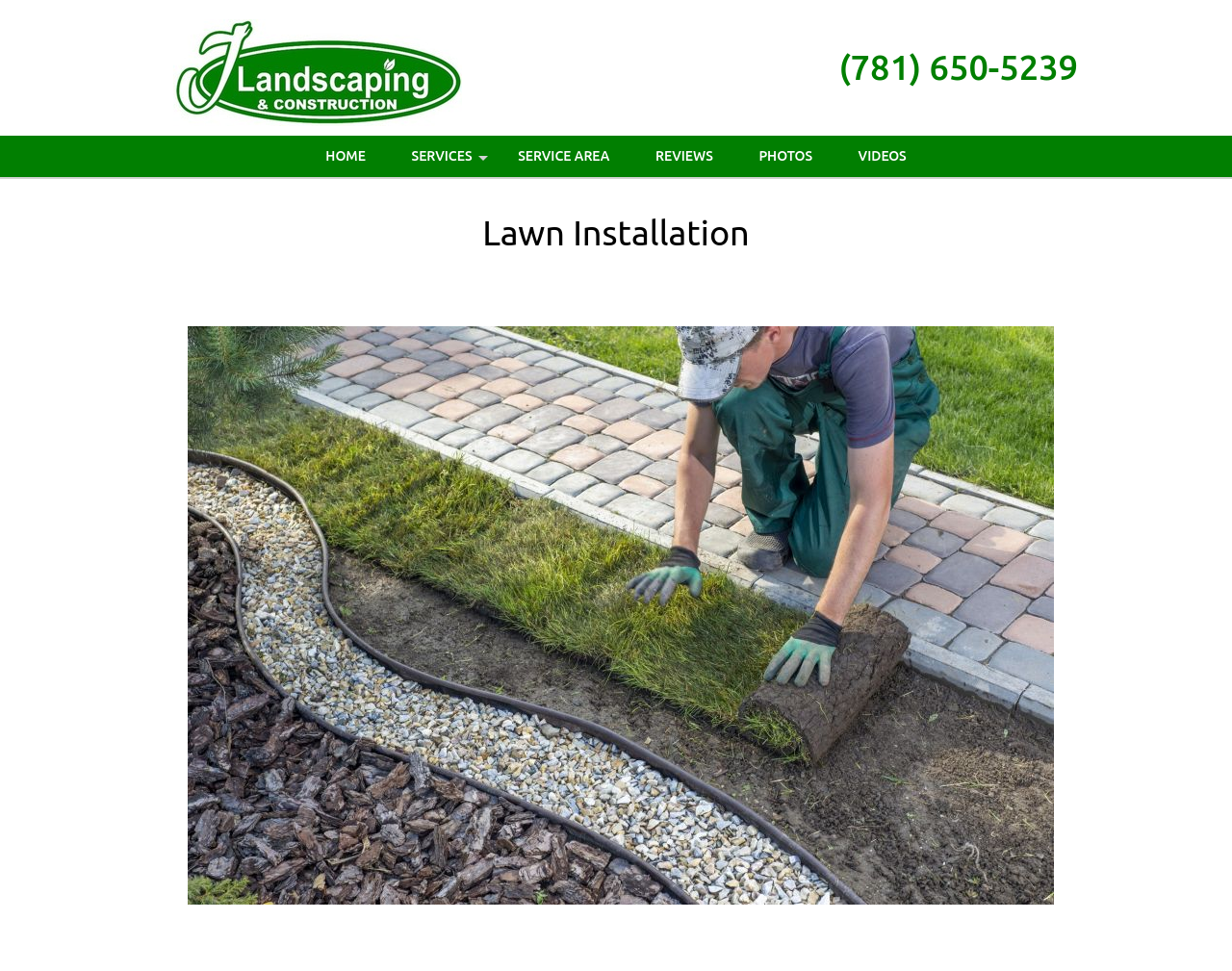Illustrate the webpage's structure and main components comprehensively.

The webpage is about Lawn Installation by J Landscaping. At the top left, there is an image of J Landscaping's logo. To the right of the logo, a phone number, (781) 650-5239, is displayed as a heading and a link. 

Below the logo and phone number, there is a navigation menu with five links: HOME, SERVICES, SERVICE AREA, REVIEWS, and PHOTOS, and VIDEOS. These links are positioned horizontally, with HOME on the left and VIDEOS on the right.

Further down, there is a heading that reads "Lawn Installation". Below this heading, there is a large image that takes up most of the page, which is likely a photo related to lawn installation.